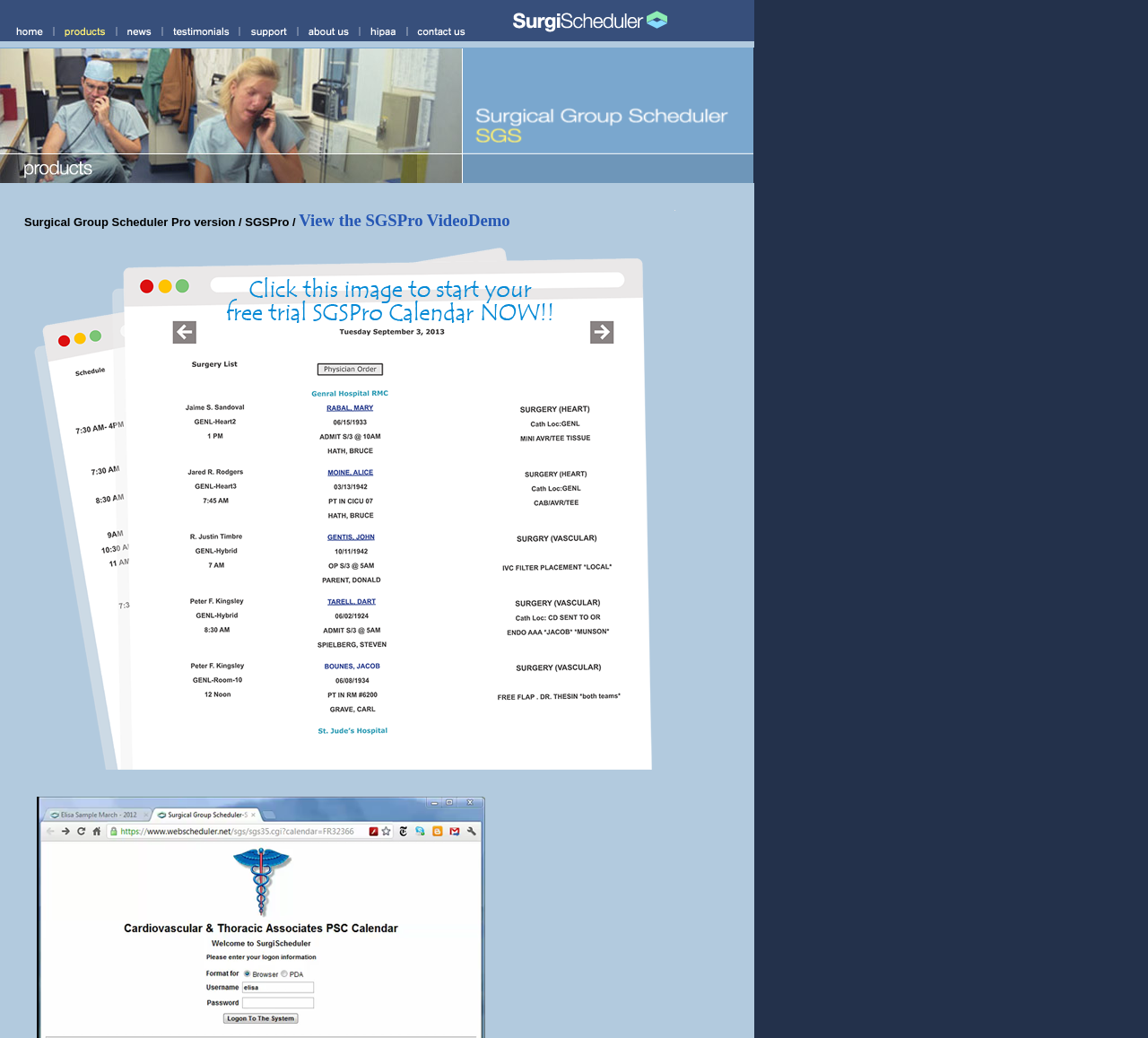What is the name of the software being promoted?
Based on the screenshot, answer the question with a single word or phrase.

SGSPro